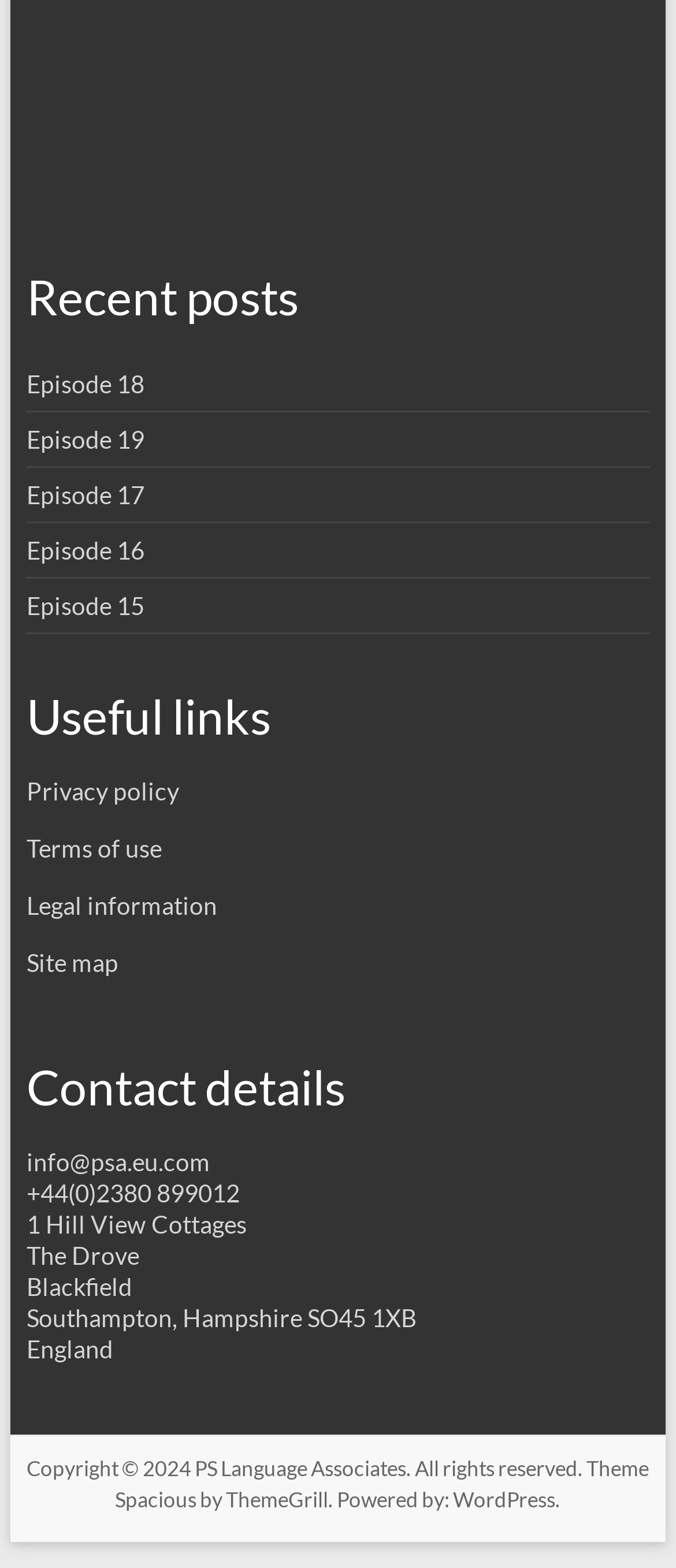Can you identify the bounding box coordinates of the clickable region needed to carry out this instruction: 'Click the 'Episode 18' link'? The coordinates should be four float numbers within the range of 0 to 1, stated as [left, top, right, bottom].

[0.039, 0.235, 0.214, 0.254]